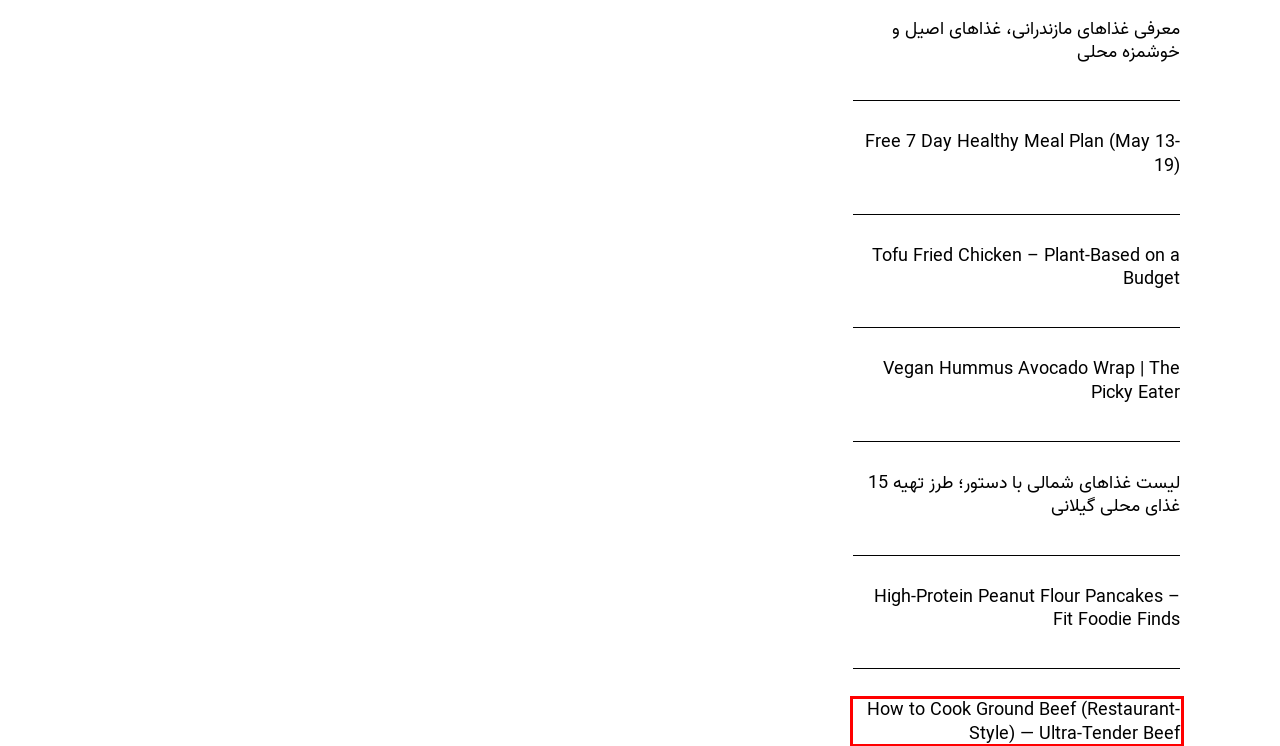Given a webpage screenshot with a red bounding box around a particular element, identify the best description of the new webpage that will appear after clicking on the element inside the red bounding box. Here are the candidates:
A. Free 7 Day Healthy Meal Plan (May 13-19) - غذا شرقی
B. High-Protein Peanut Flour Pancakes - Fit Foodie Finds - غذا شرقی
C. طرز تهیه 7 غذای شمالی با مرغ با طعمی بی نظیر مینویسم - غذا شرقی
D. معرفی غذاهای مازندرانی، غذاهای اصیل و خوشمزه محلی - غذا شرقی
E. لیست غذاهای شمالی با دستور؛ طرز تهیه 15 غذای محلی گیلانی - غذا شرقی
F. Tofu Fried Chicken - Plant-Based on a Budget - غذا شرقی
G. Vegan Hummus Avocado Wrap | The Picky Eater - غذا شرقی
H. How to Cook Ground Beef (Restaurant-Style) — Ultra-Tender Beef - غذا شرقی

H